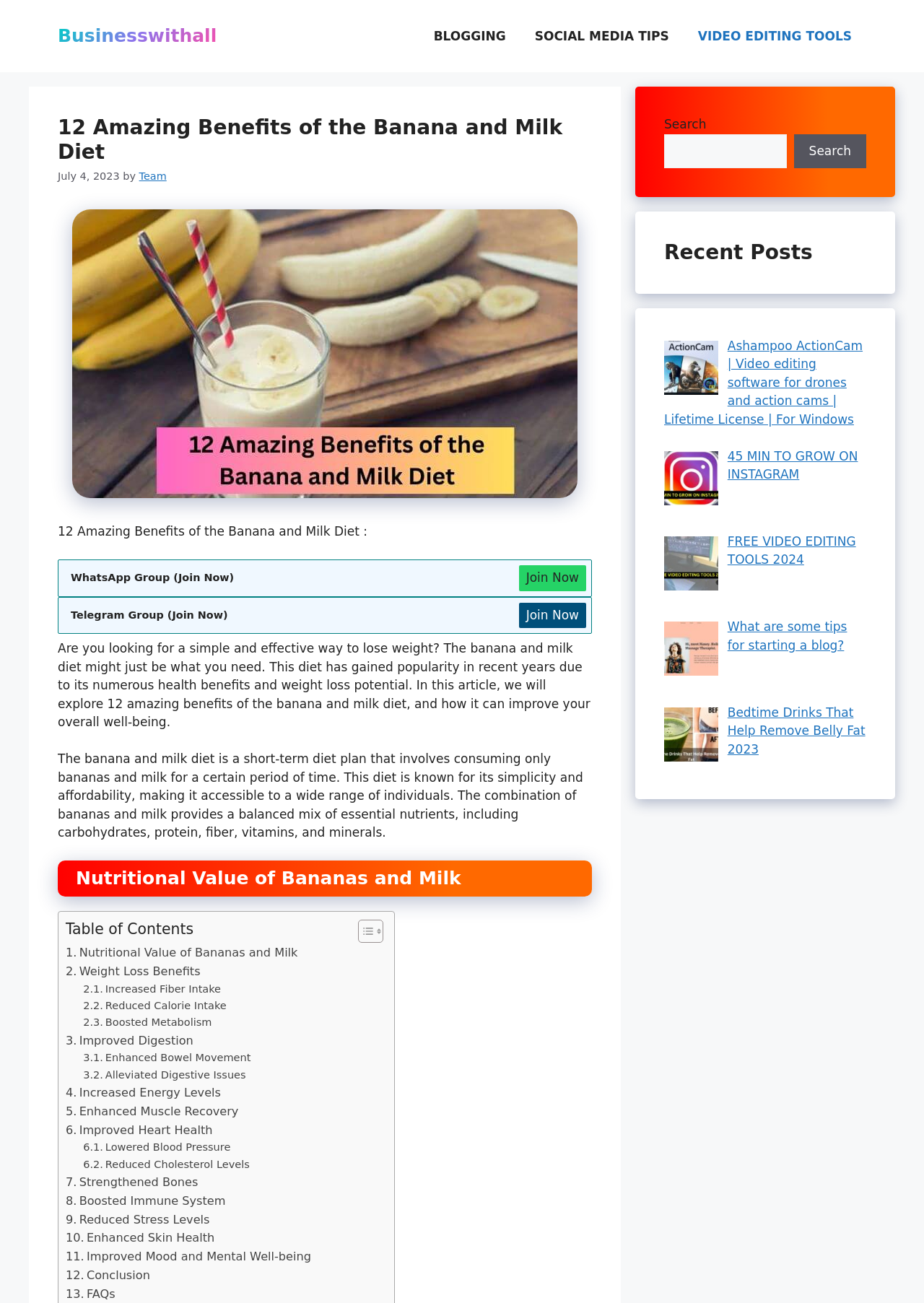Locate the bounding box coordinates of the element that needs to be clicked to carry out the instruction: "Explore the 'VIDEO EDITING TOOLS' link". The coordinates should be given as four float numbers ranging from 0 to 1, i.e., [left, top, right, bottom].

[0.74, 0.011, 0.938, 0.044]